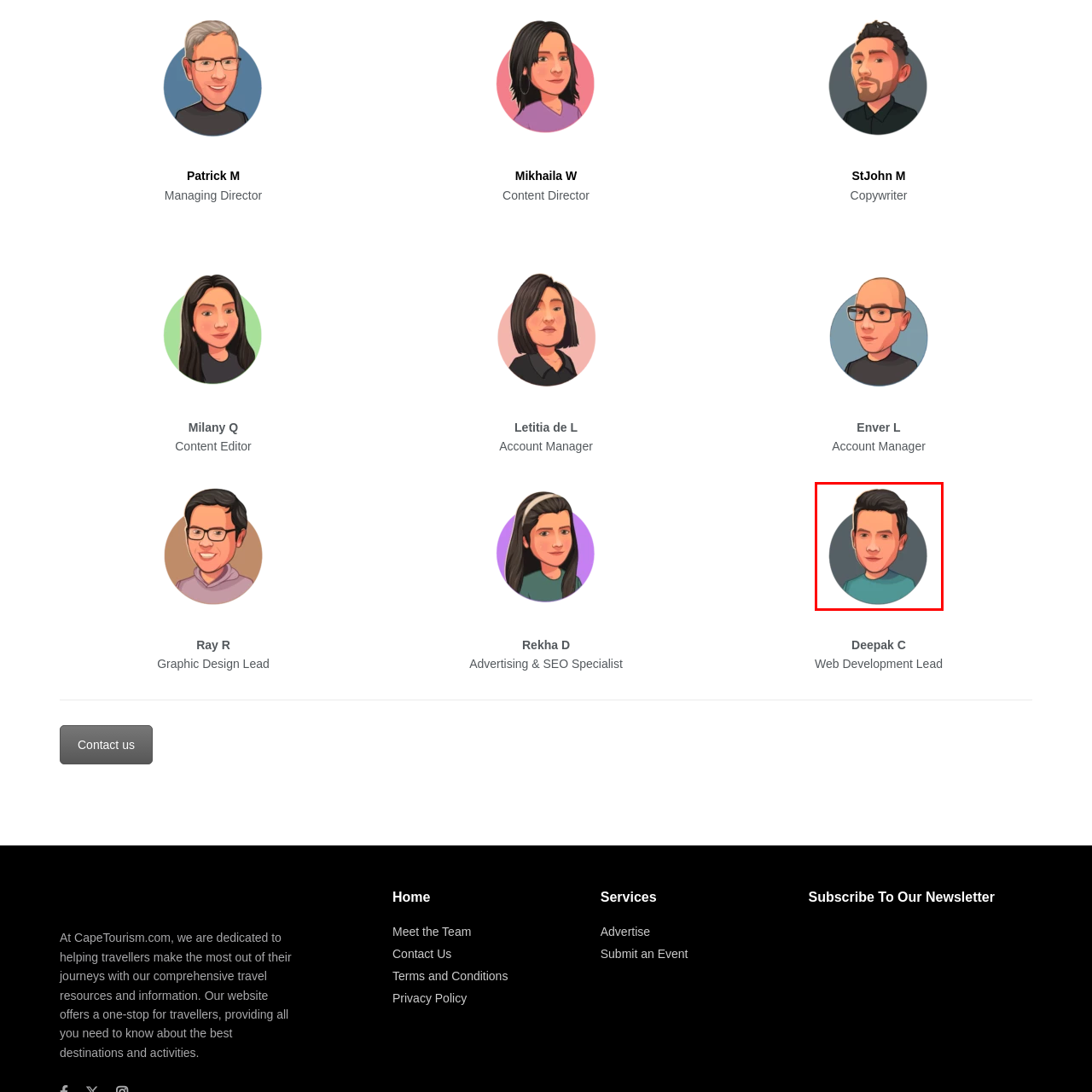Focus on the highlighted area in red, What is the shape of the background? Answer using a single word or phrase.

Circular